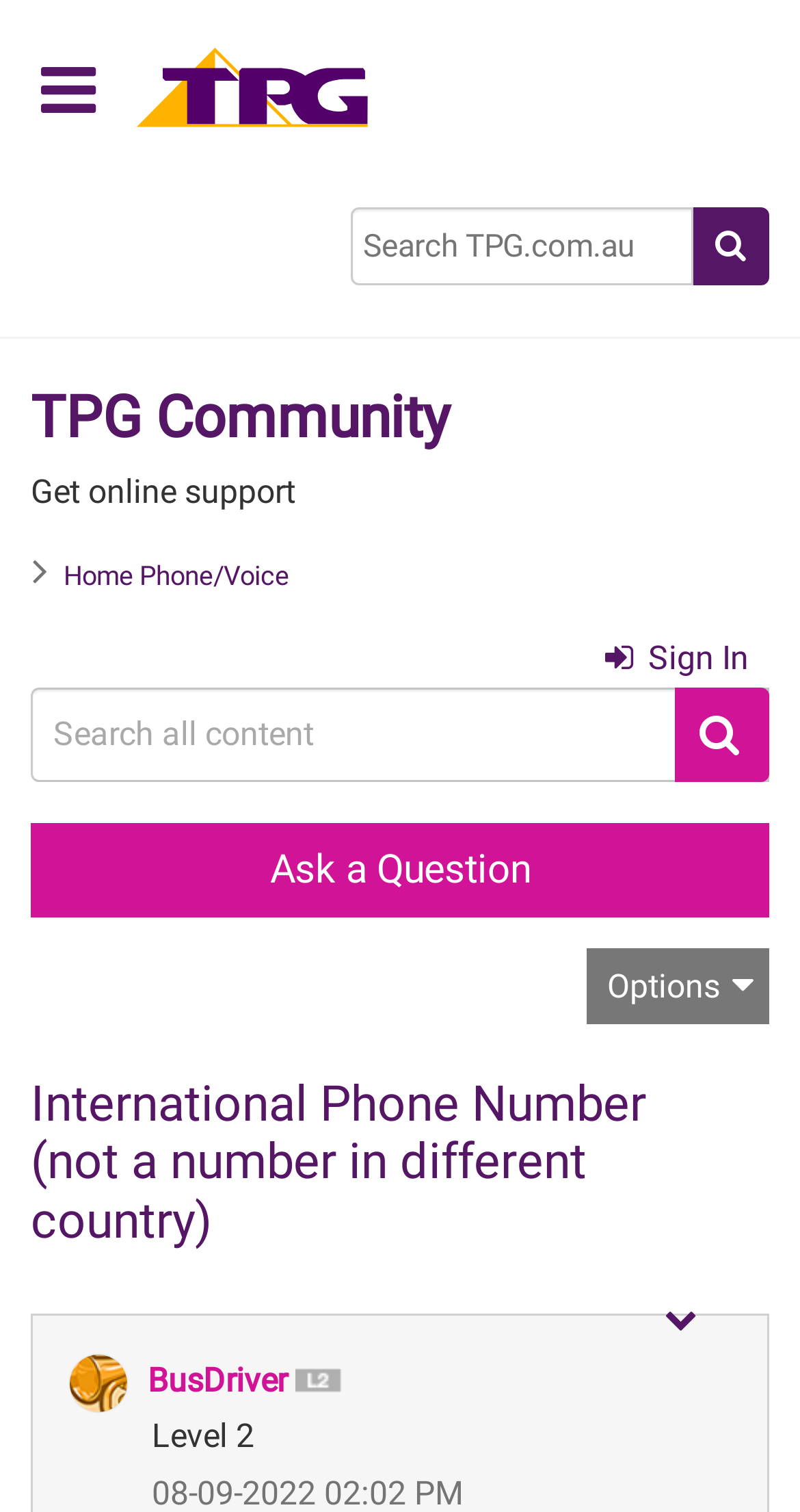Pinpoint the bounding box coordinates of the clickable area necessary to execute the following instruction: "Show post options". The coordinates should be given as four float numbers between 0 and 1, namely [left, top, right, bottom].

[0.805, 0.854, 0.887, 0.899]